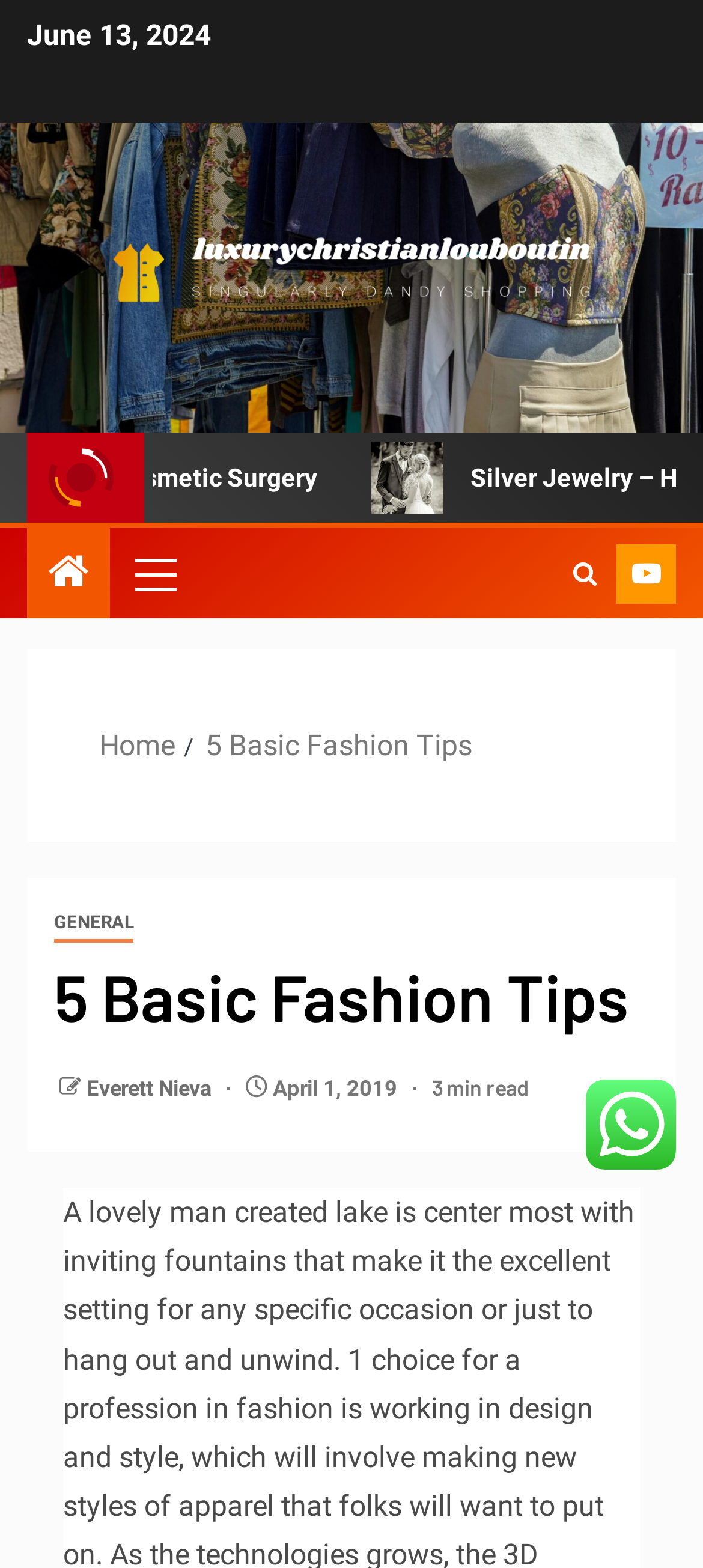Is there a breadcrumb navigation?
Please craft a detailed and exhaustive response to the question.

I found the breadcrumb navigation by looking at the navigation element with the content 'Breadcrumbs' which is located at the middle of the webpage. It contains links to 'Home' and '5 Basic Fashion Tips'.